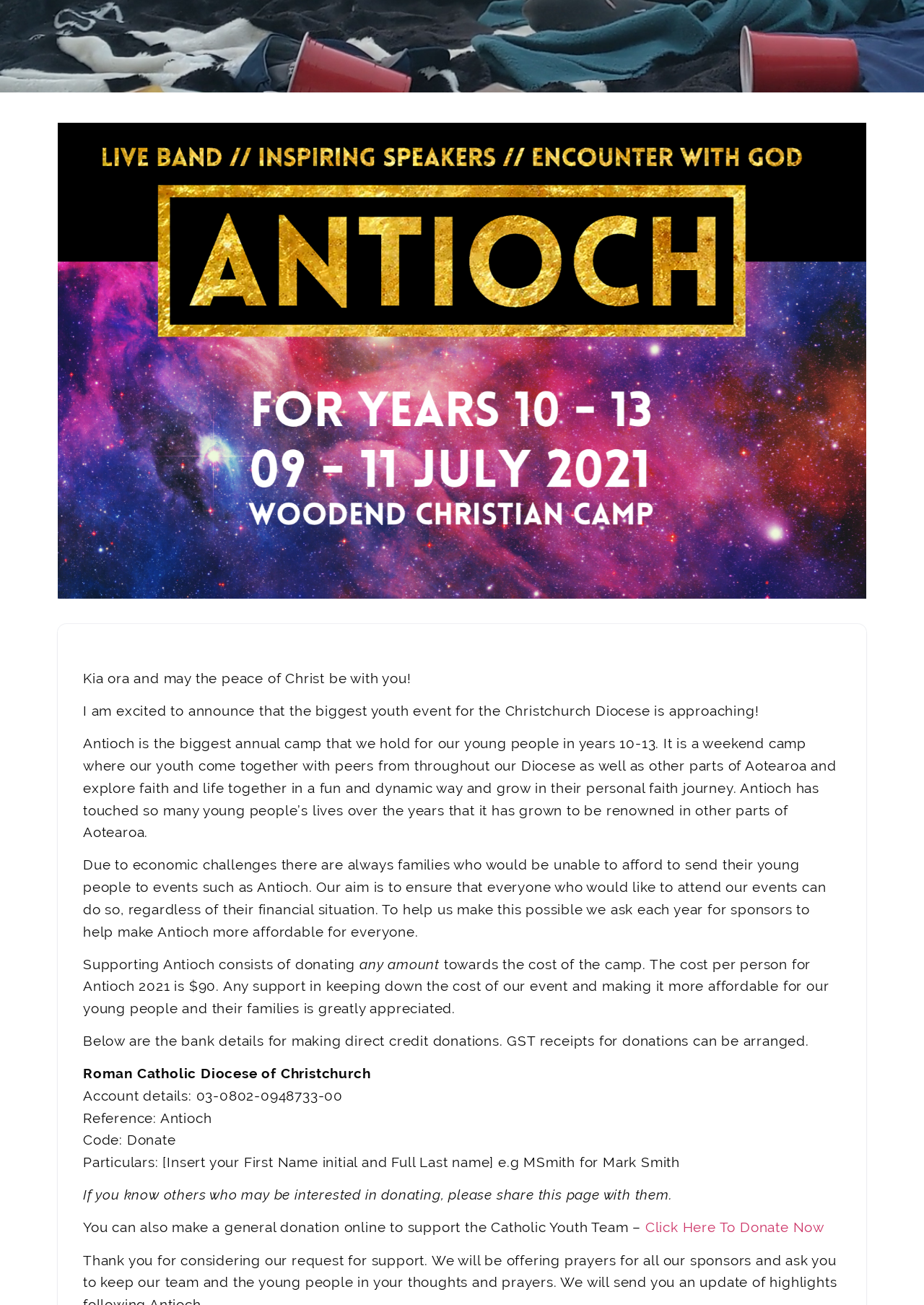Provide the bounding box coordinates for the UI element described in this sentence: "Click Here To Donate Now". The coordinates should be four float values between 0 and 1, i.e., [left, top, right, bottom].

[0.698, 0.934, 0.892, 0.947]